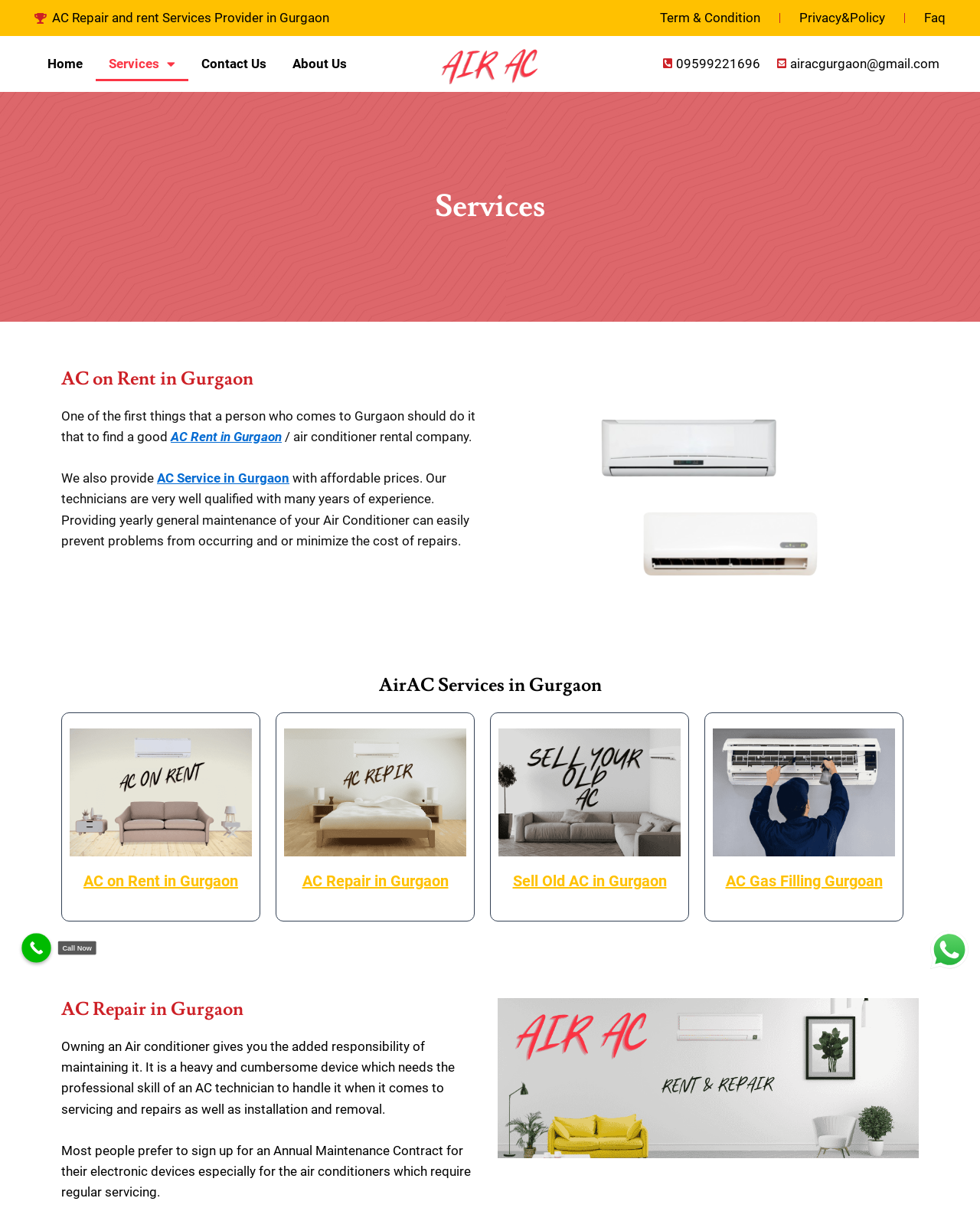How can users contact AirAC?
Look at the image and answer the question using a single word or phrase.

Call 09599221696 or email airacgurgaon@gmail.com